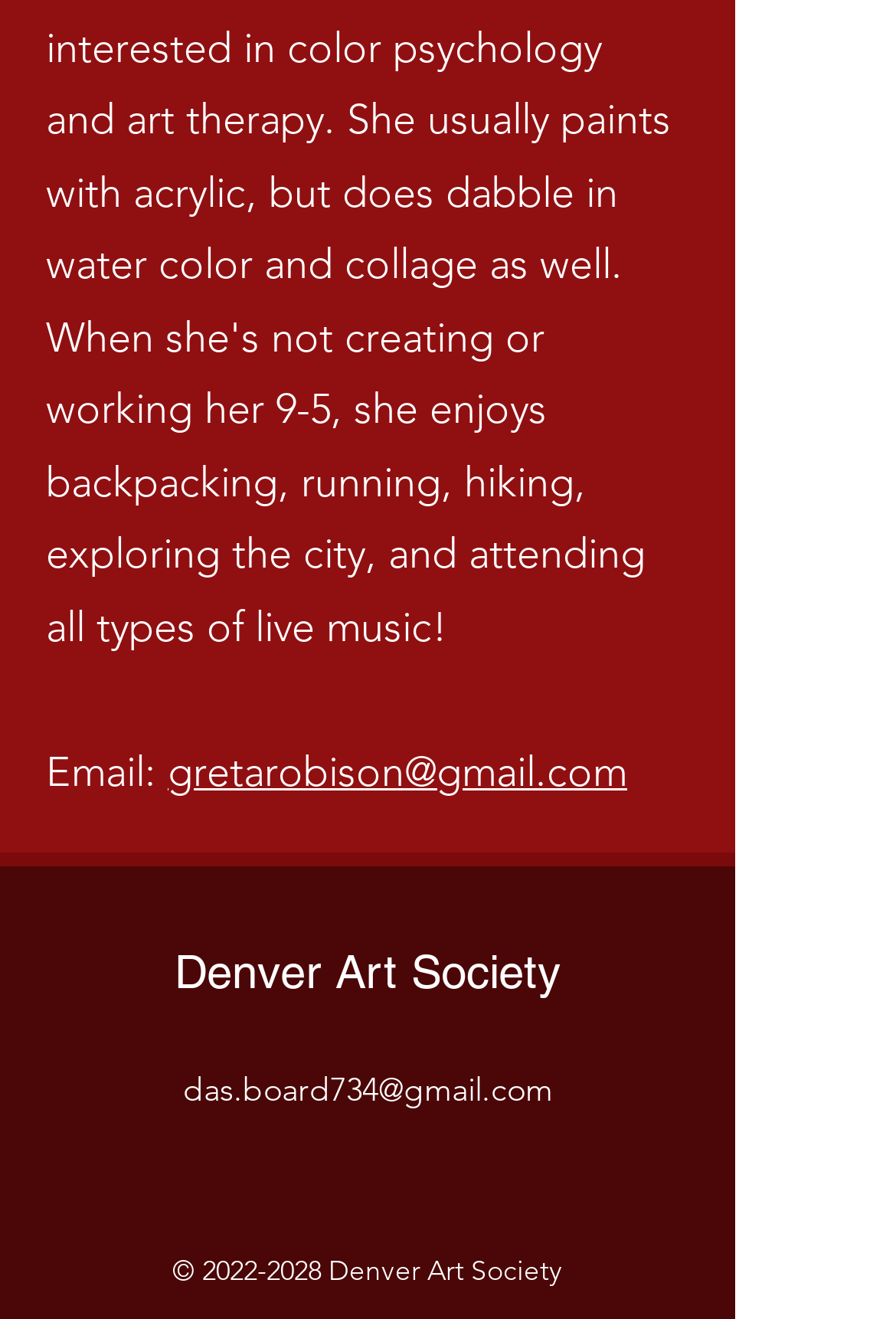What is the name of the organization at the top of the webpage?
Please give a well-detailed answer to the question.

I saw the text 'Denver Art Society' at the top of the webpage, which appears to be the name of the organization.